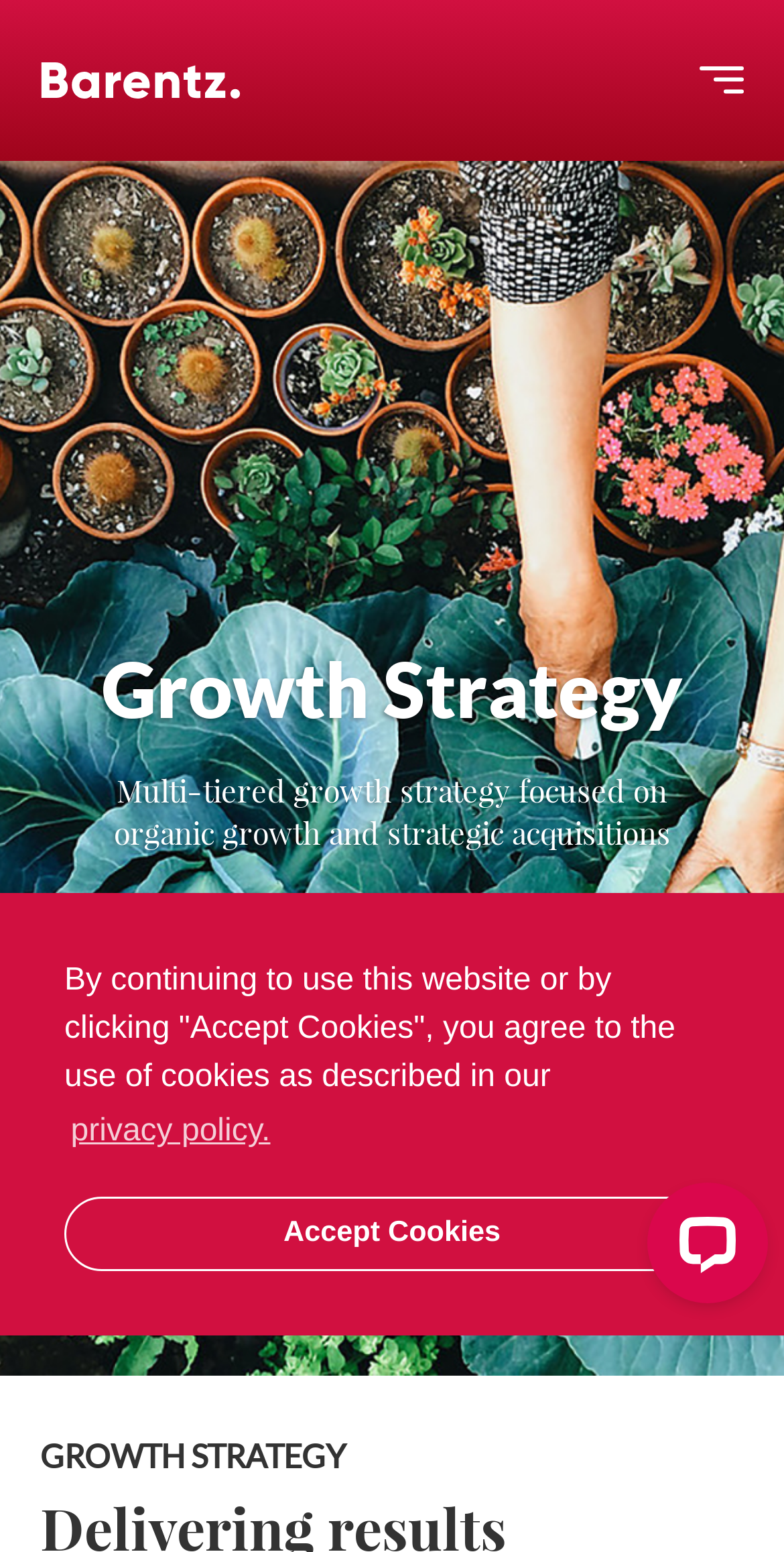Identify the bounding box coordinates for the element you need to click to achieve the following task: "view Careers page". The coordinates must be four float values ranging from 0 to 1, formatted as [left, top, right, bottom].

[0.269, 0.267, 0.885, 0.323]